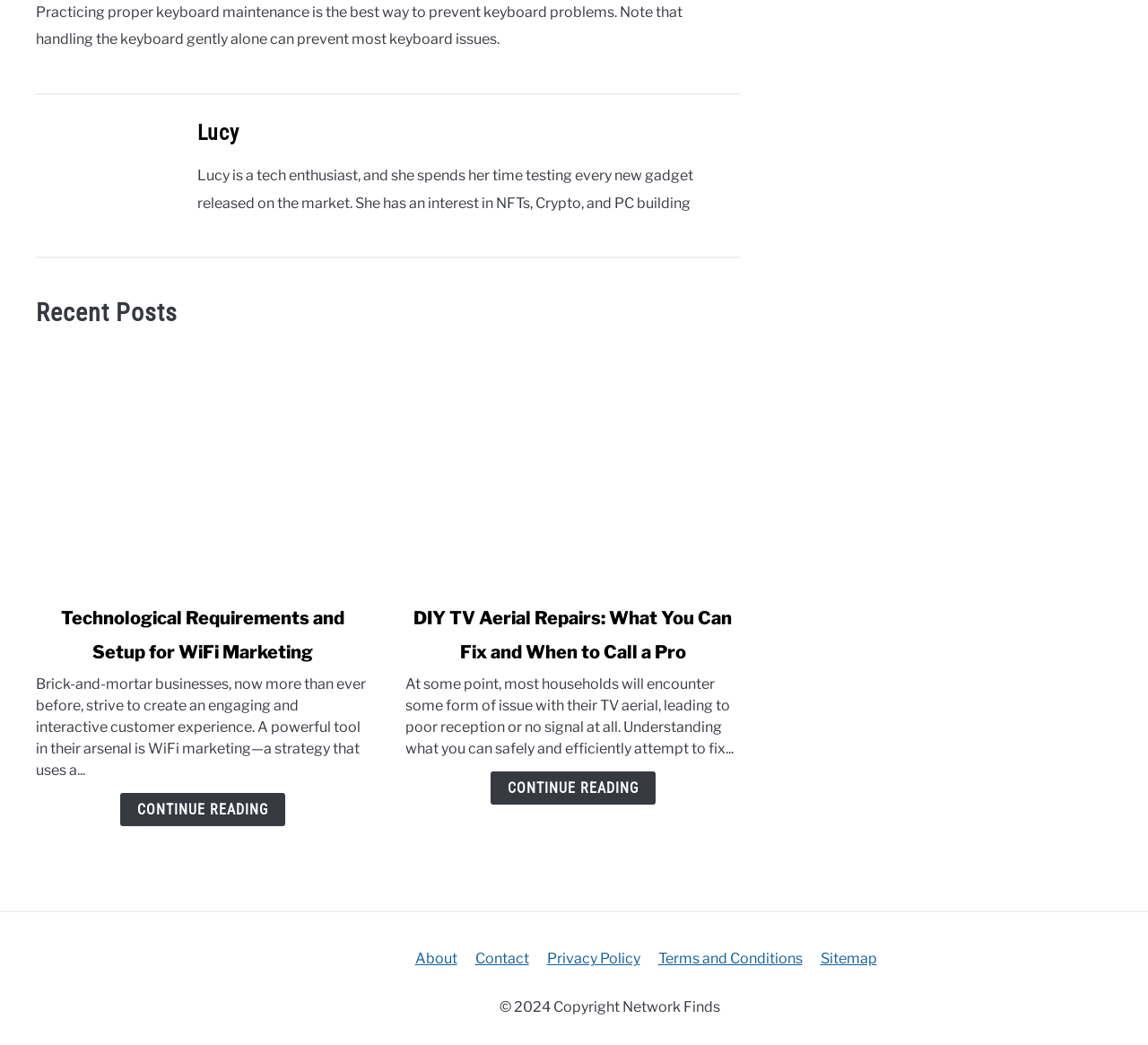For the following element description, predict the bounding box coordinates in the format (top-left x, top-left y, bottom-right x, bottom-right y). All values should be floating point numbers between 0 and 1. Description: Lucy

[0.172, 0.115, 0.209, 0.139]